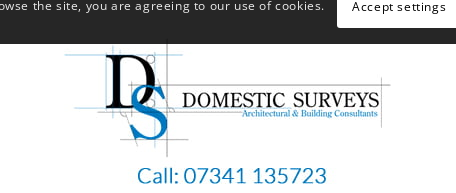What is the company's tagline?
Look at the image and answer the question using a single word or phrase.

Architectural & Building Consultants